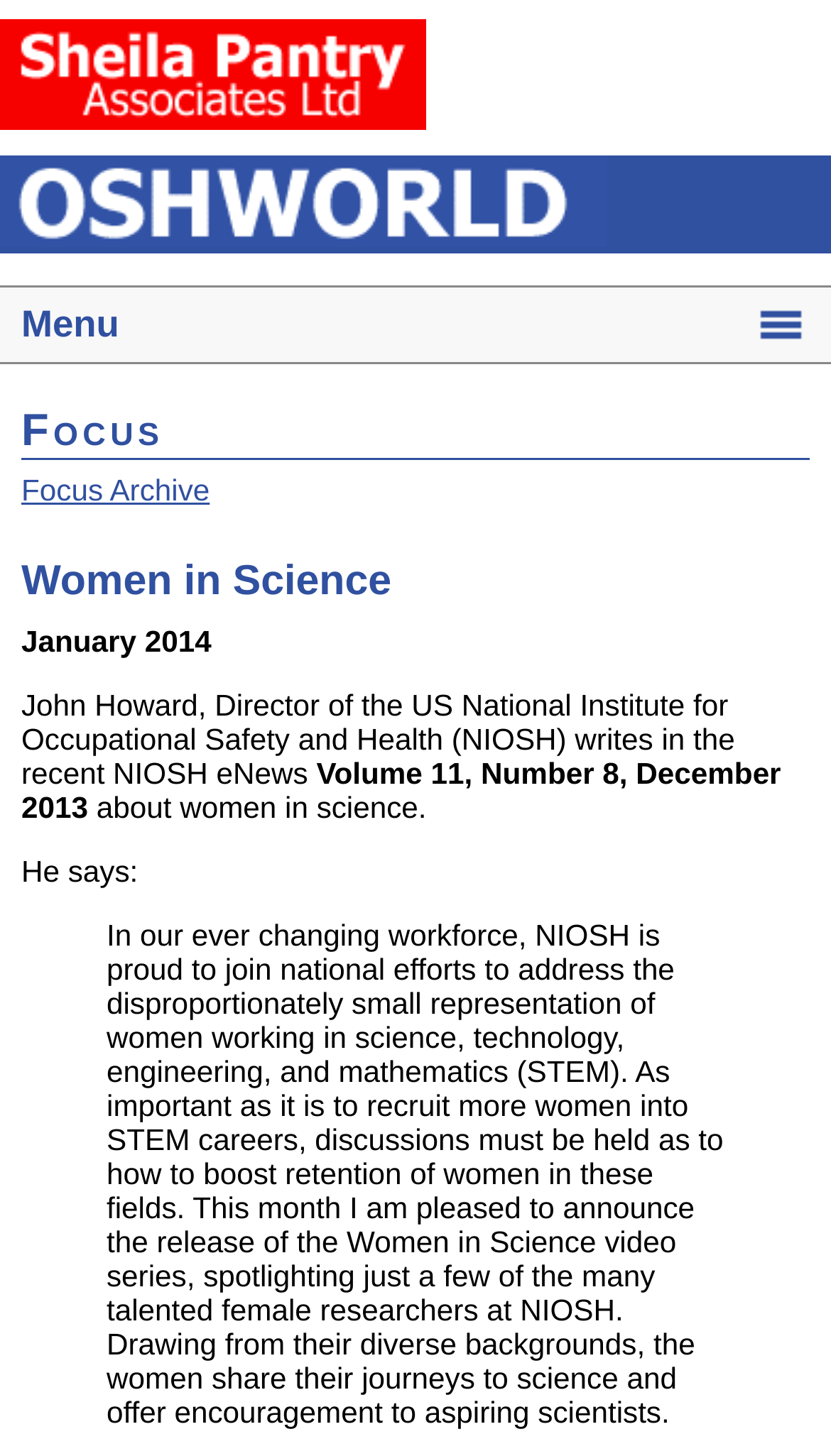What is the focus of the current issue?
From the details in the image, answer the question comprehensively.

I found a heading element with the text 'Women in Science' which is a child element of the root element. This suggests that the current issue is focused on women in science.